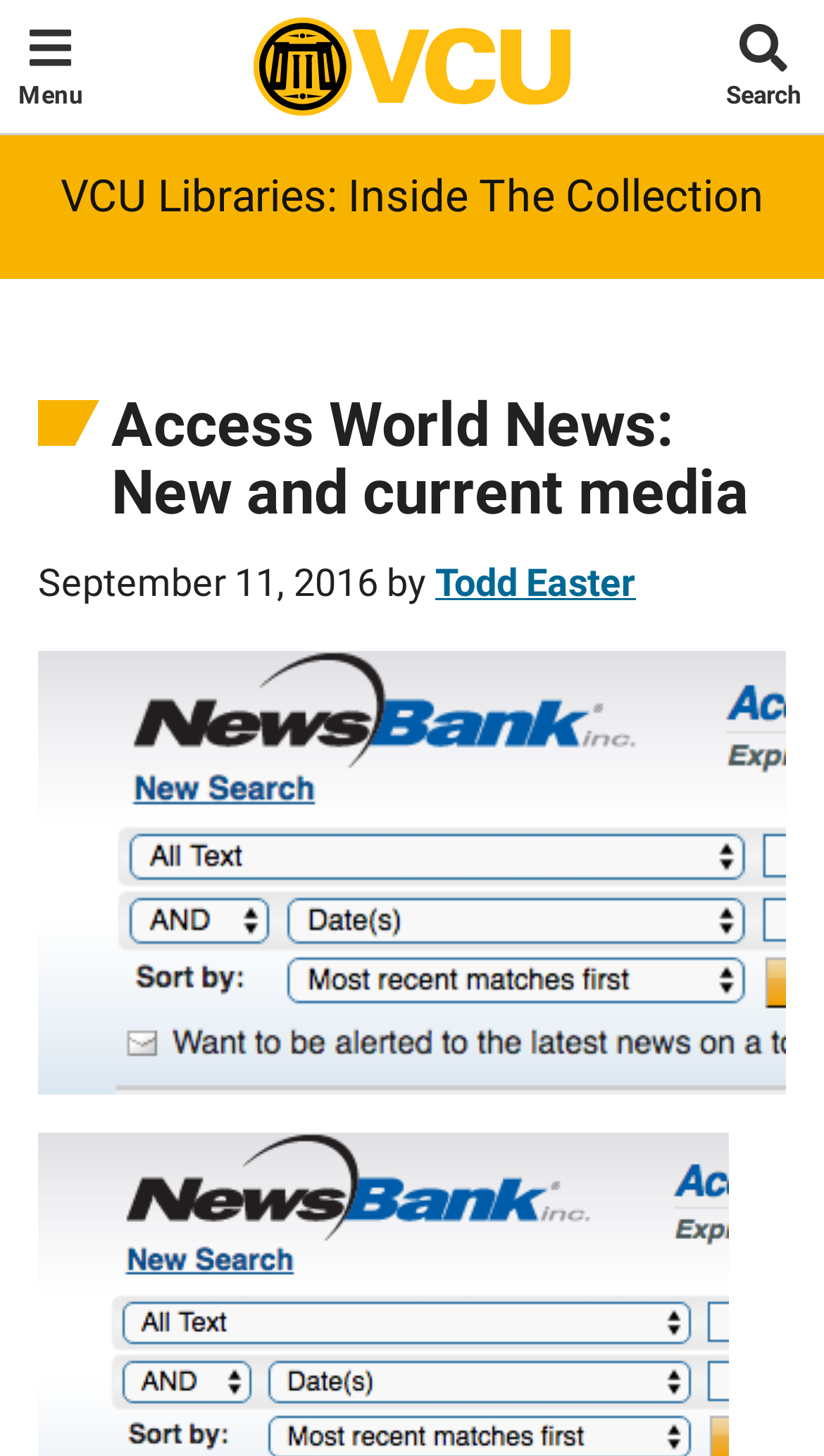Offer a comprehensive description of the webpage’s content and structure.

The webpage is about Access World News, a database containing materials from 9,688 sources across 160 countries, from 1978 to the present. 

At the top of the page, there is a branding bar with a Virginia Commonwealth University seal, which is an image linked to the university's website. Below the branding bar, there is a heading that reads "VCU Libraries: Inside The Collection". 

On the top right corner, there is a search button with a magnifying glass icon. Next to the search button, there is a menu button with the text "Menu". 

The main content of the page is headed by "Access World News: New and current media", which is a heading that spans almost the entire width of the page. Below this heading, there is a timestamp indicating that the content was updated on September 11, 2016, by Todd Easter. 

There is a link below the timestamp, but its text is not specified.